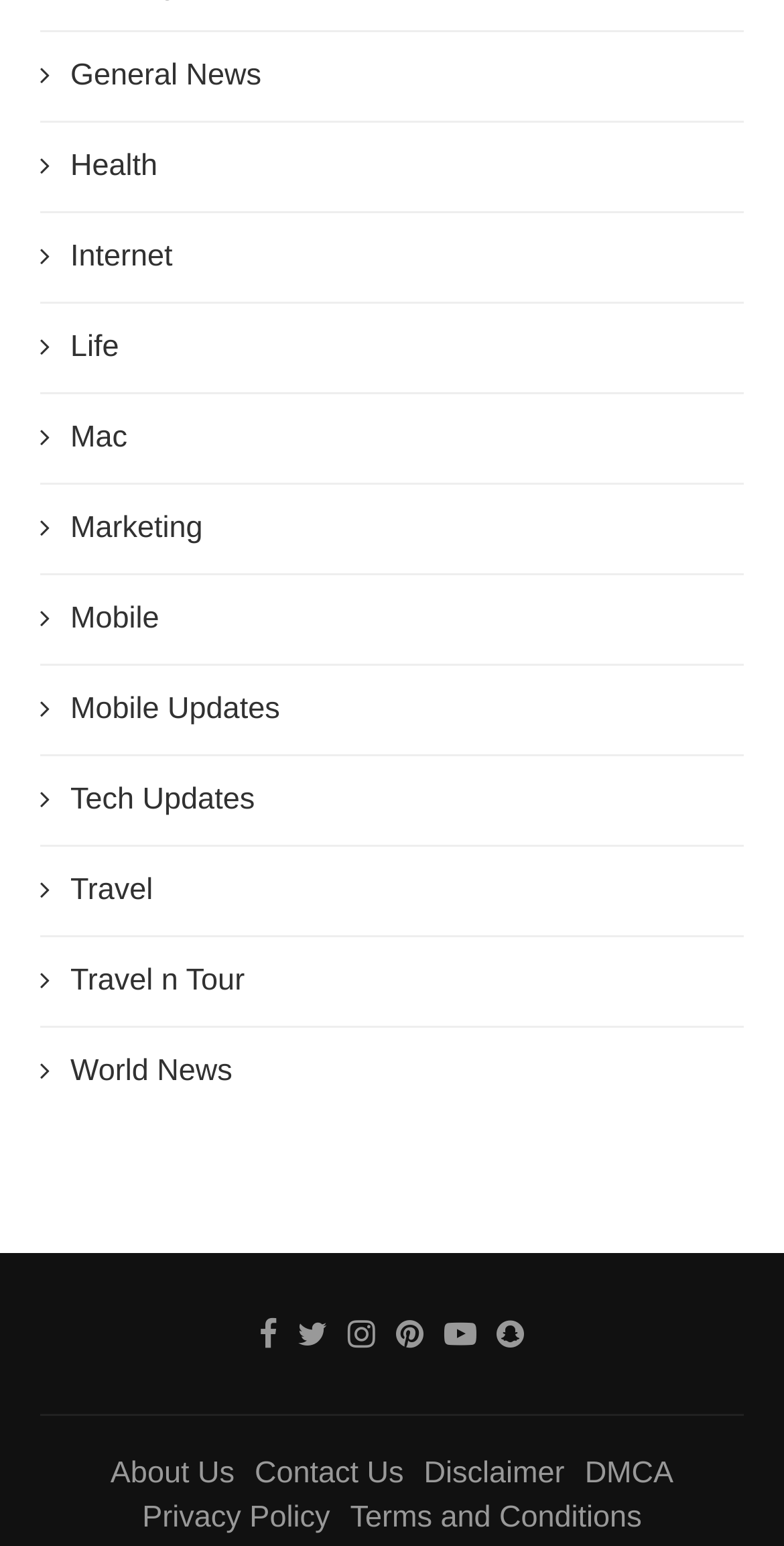Please identify the bounding box coordinates of the clickable area that will fulfill the following instruction: "Check Privacy Policy". The coordinates should be in the format of four float numbers between 0 and 1, i.e., [left, top, right, bottom].

[0.181, 0.97, 0.421, 0.993]